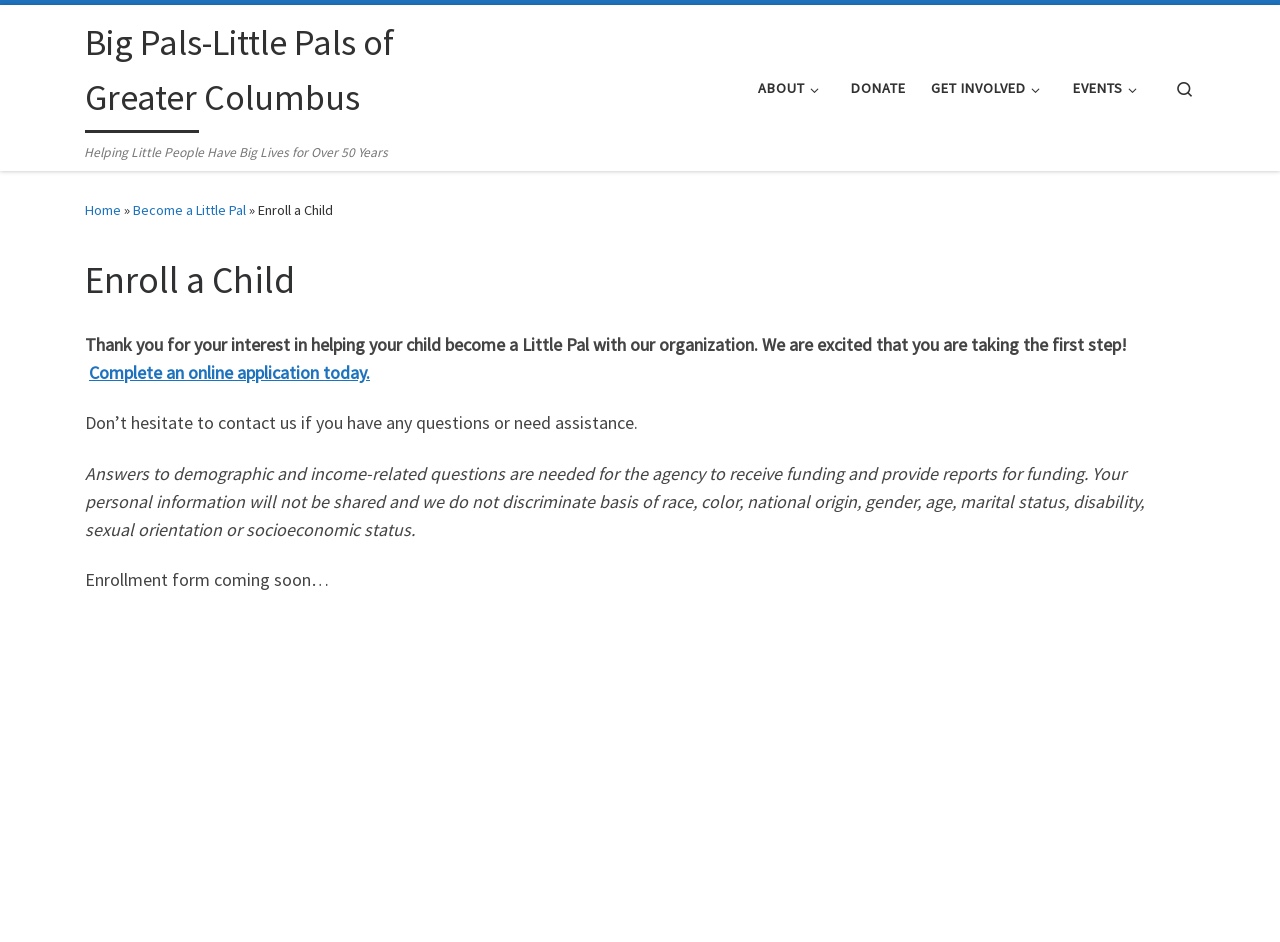How can I get assistance with the application?
Provide a detailed answer to the question using information from the image.

I found this information by reading the static text that says 'Don’t hesitate to contact us if you have any questions or need assistance'.